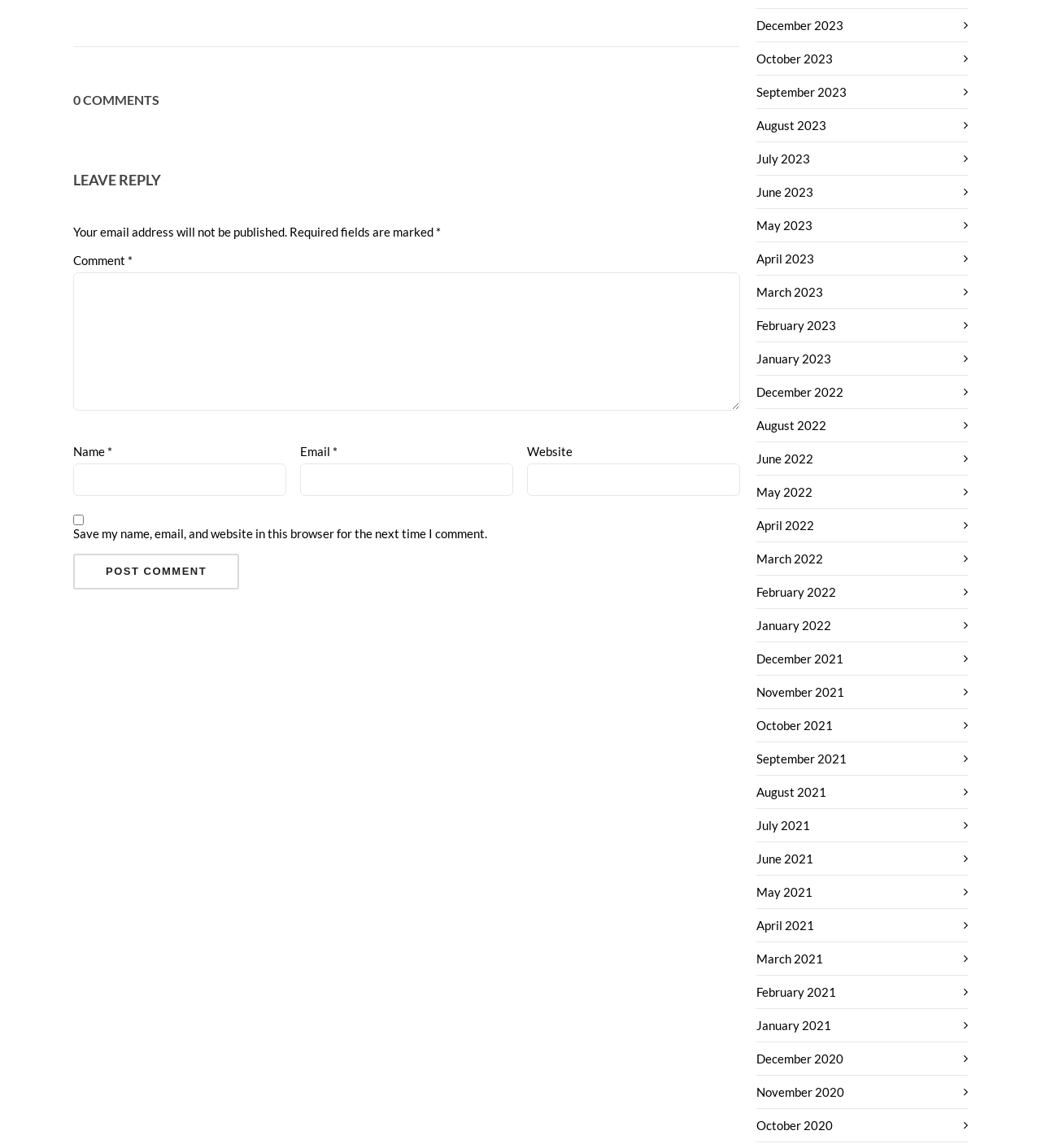How many months are listed in the archive?
Can you provide an in-depth and detailed response to the question?

I counted the number of links with month and year labels, starting from December 2020 to December 2023, which totals 24 months.